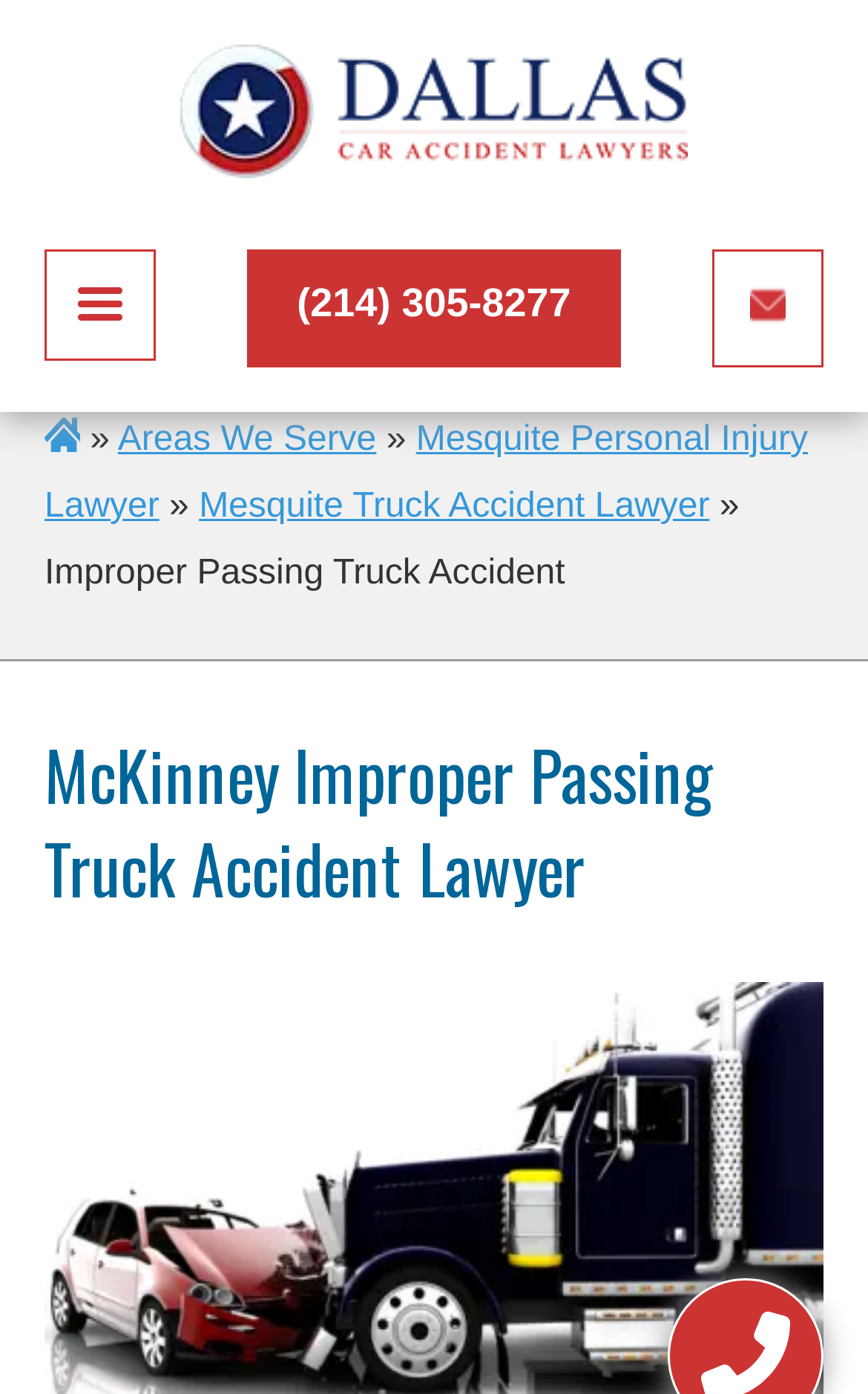Using the format (top-left x, top-left y, bottom-right x, bottom-right y), and given the element description, identify the bounding box coordinates within the screenshot: name="your-name" placeholder="First Name*"

[0.085, 0.354, 0.879, 0.418]